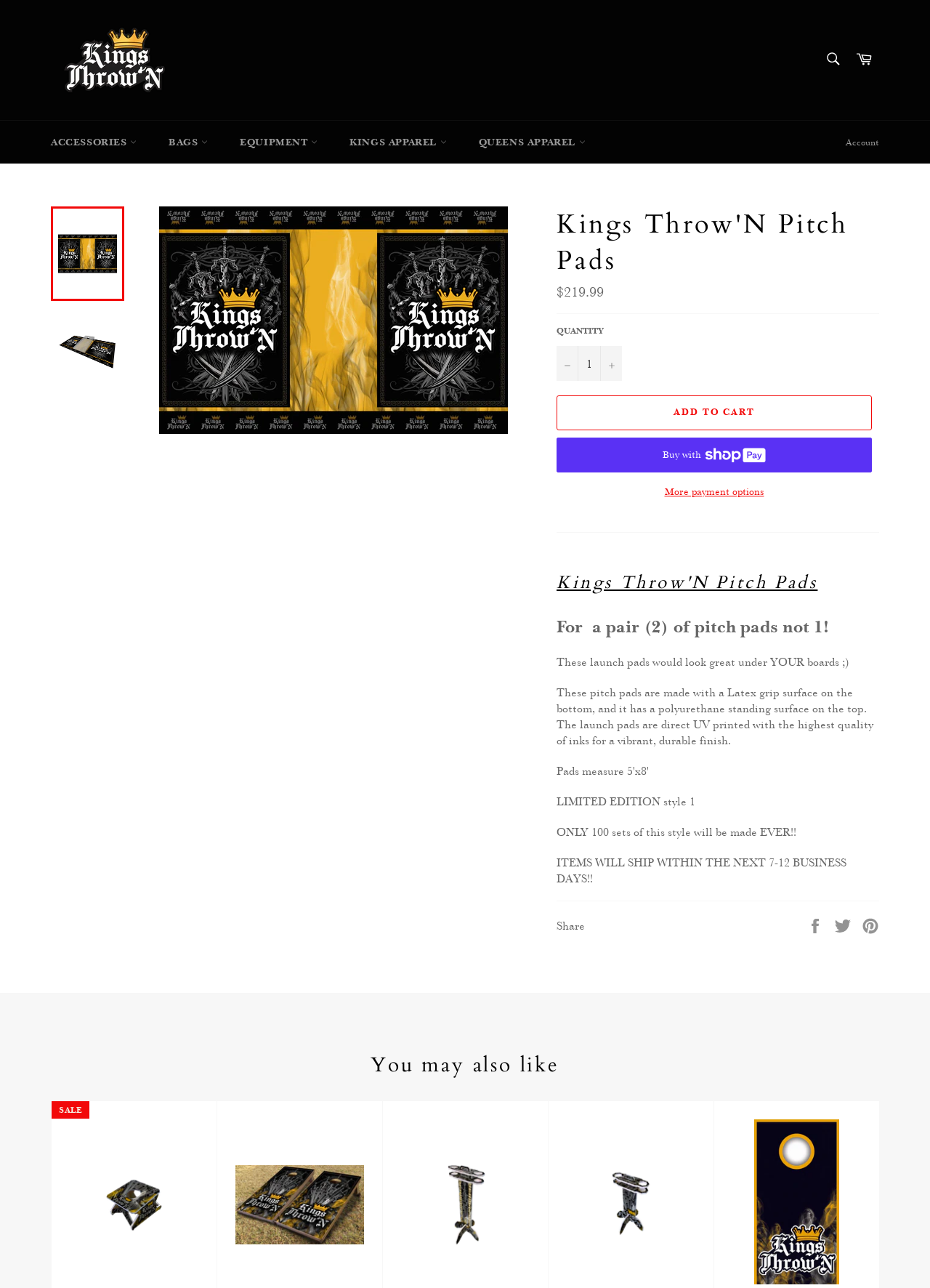Specify the bounding box coordinates (top-left x, top-left y, bottom-right x, bottom-right y) of the UI element in the screenshot that matches this description: More payment options

[0.598, 0.376, 0.938, 0.388]